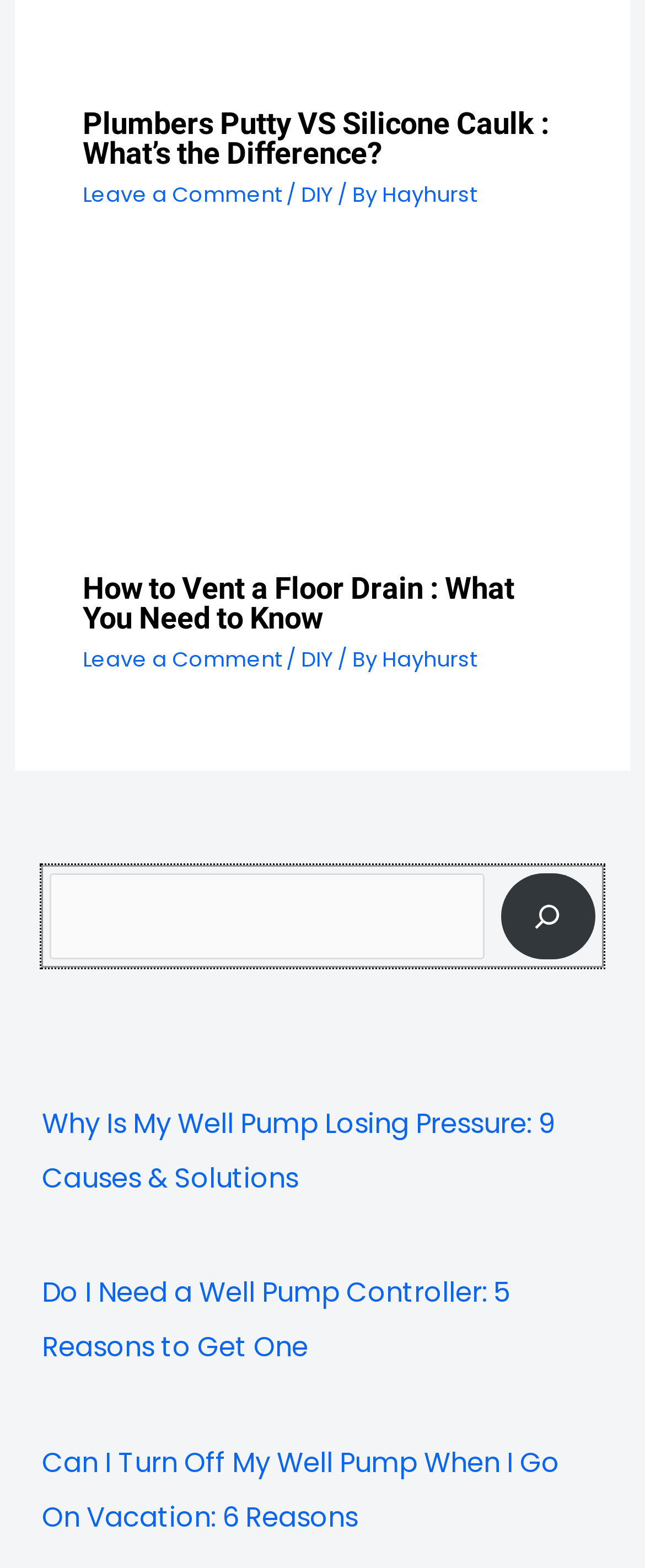Locate the bounding box coordinates of the area you need to click to fulfill this instruction: 'Search for something'. The coordinates must be in the form of four float numbers ranging from 0 to 1: [left, top, right, bottom].

[0.078, 0.557, 0.751, 0.612]